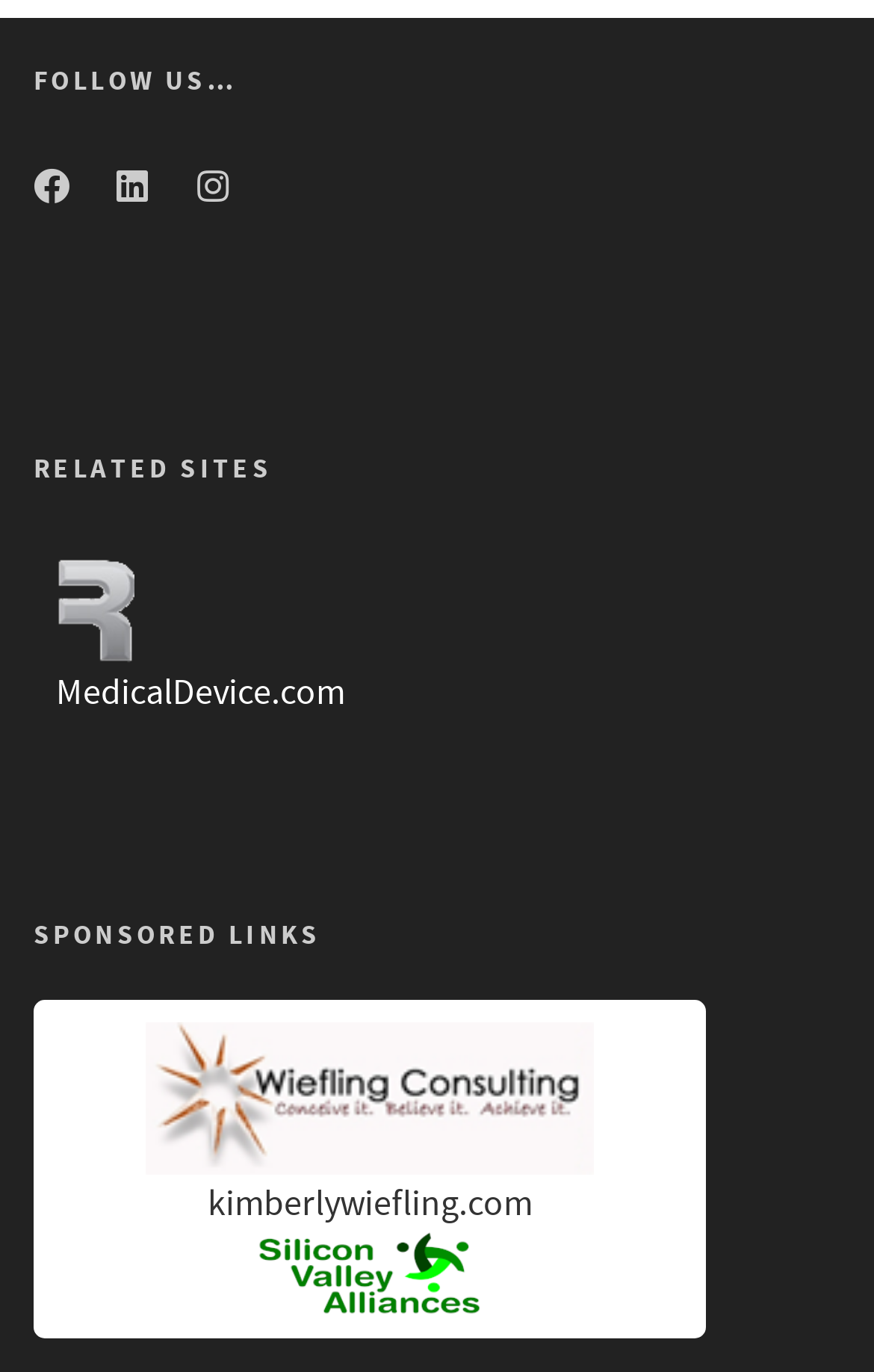Please provide the bounding box coordinate of the region that matches the element description: parent_node: kimberlywiefling.com. Coordinates should be in the format (top-left x, top-left y, bottom-right x, bottom-right y) and all values should be between 0 and 1.

[0.167, 0.783, 0.679, 0.815]